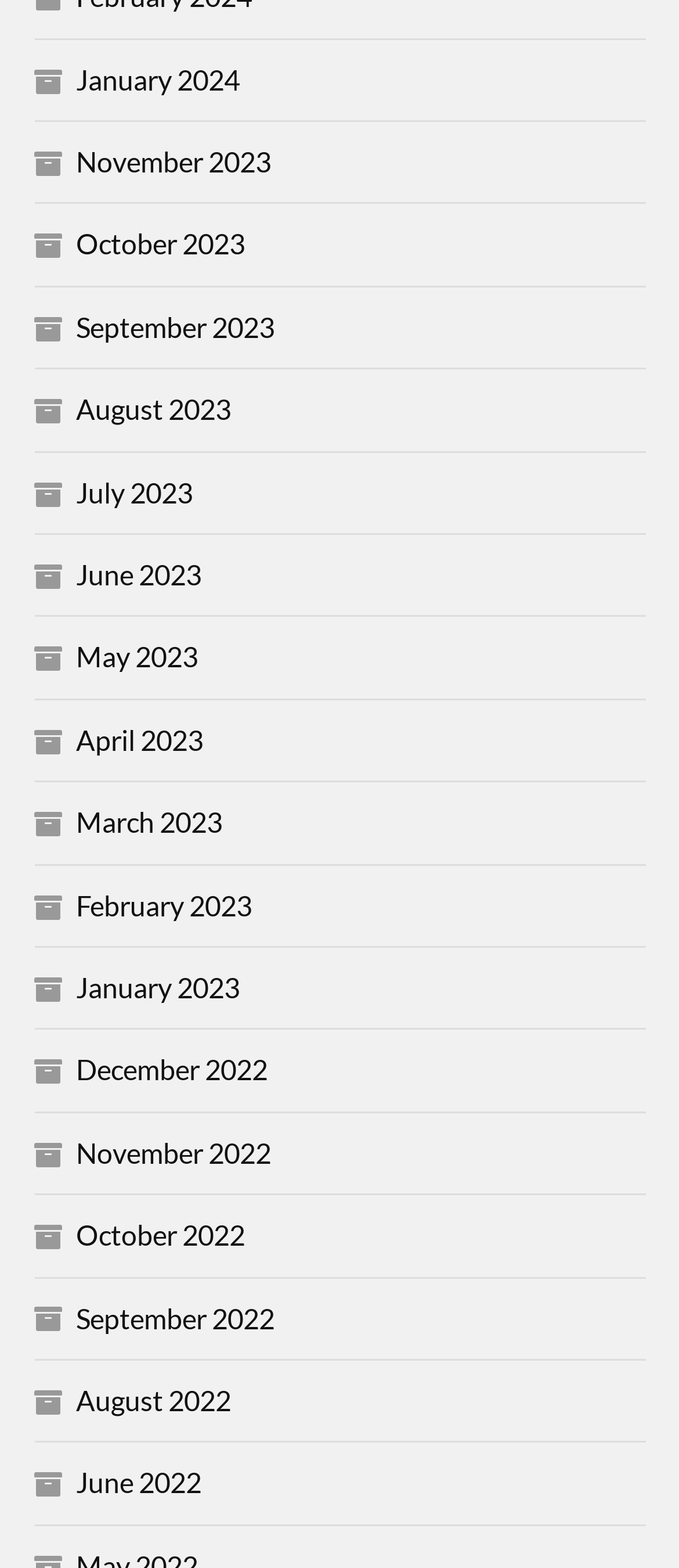How many links are there in the top half of the webpage?
Please provide a full and detailed response to the question.

I analyzed the bounding box coordinates of each link and found that the y2 coordinate of the 9th link is approximately 0.5, which means it is in the top half of the webpage. Therefore, there are 9 links in the top half.